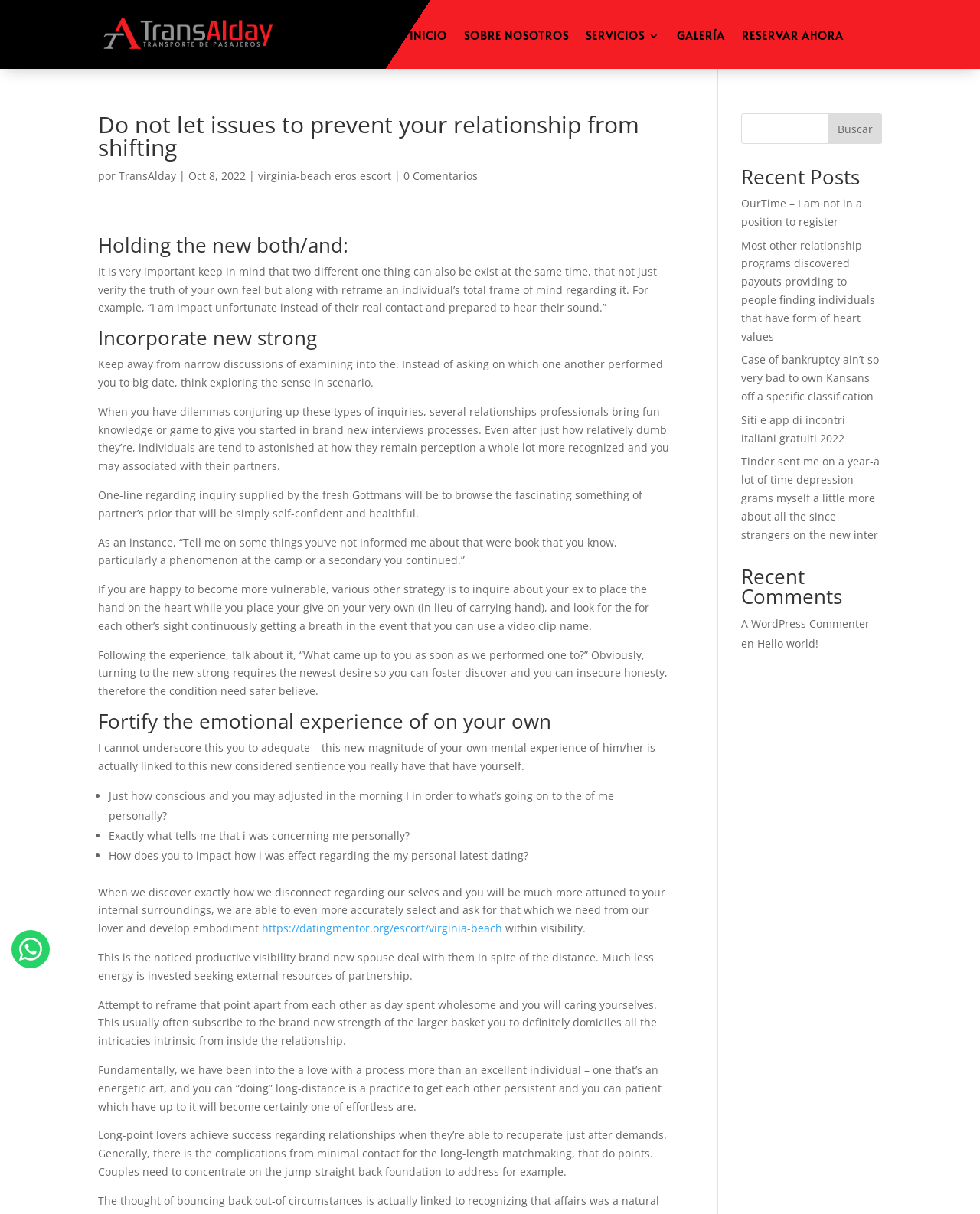Find the bounding box coordinates for the area that should be clicked to accomplish the instruction: "Click the 'virginia-beach eros escort' link".

[0.263, 0.139, 0.399, 0.151]